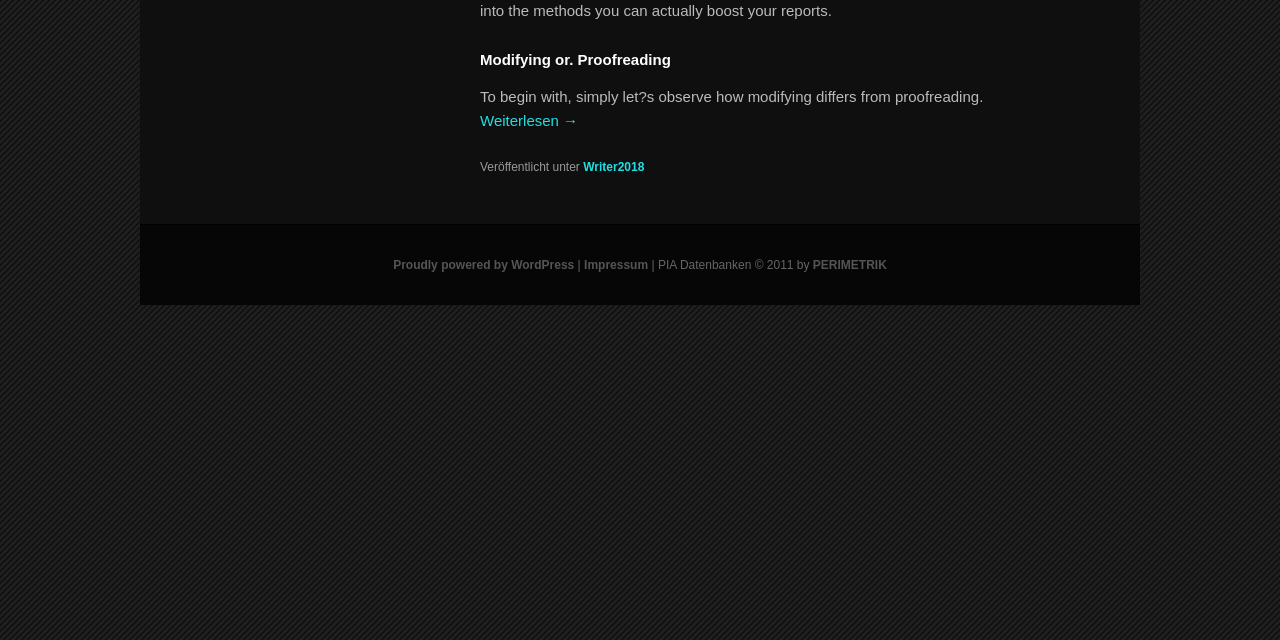Given the element description Proudly powered by WordPress, specify the bounding box coordinates of the corresponding UI element in the format (top-left x, top-left y, bottom-right x, bottom-right y). All values must be between 0 and 1.

[0.307, 0.403, 0.449, 0.425]